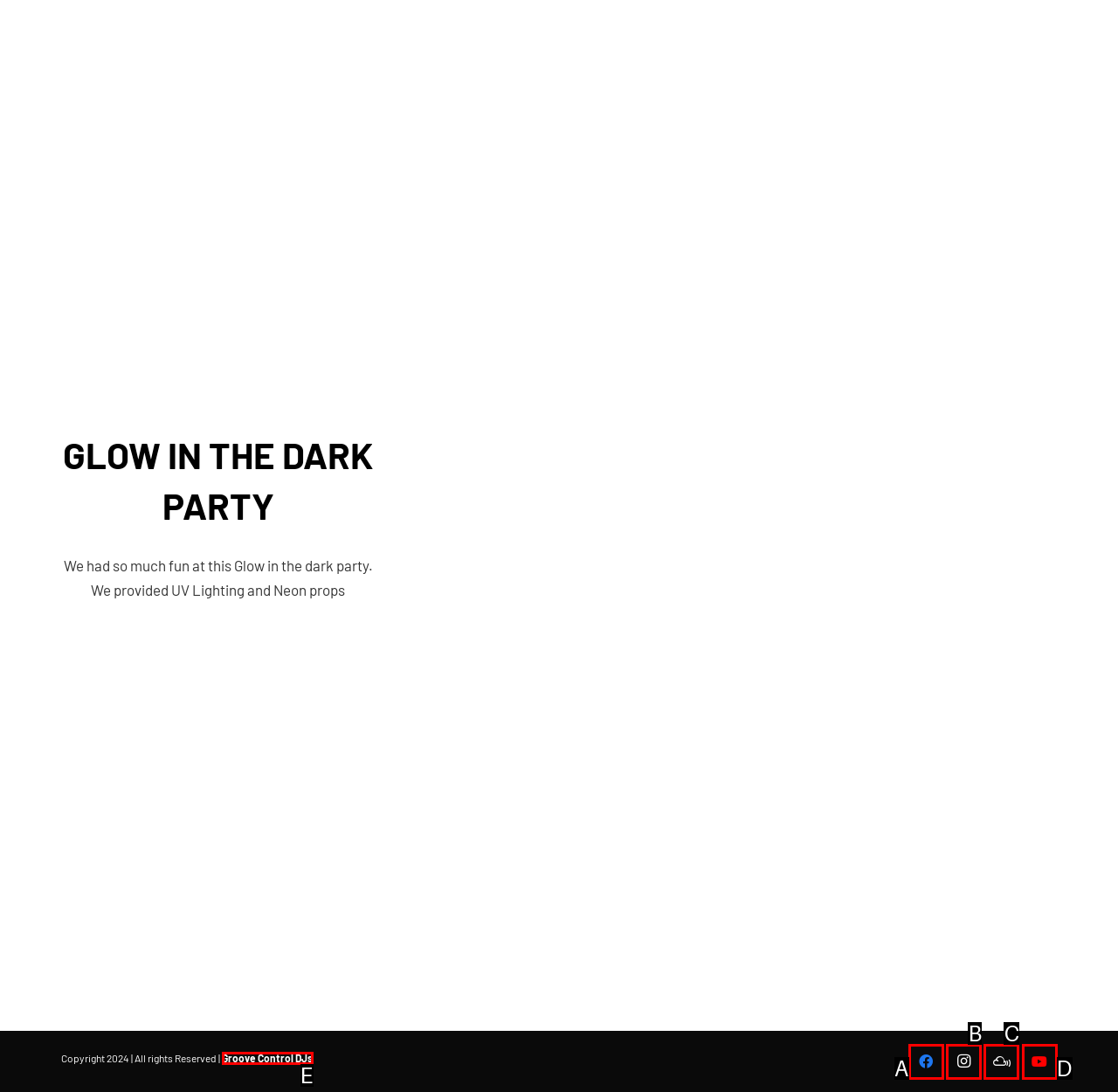Select the HTML element that corresponds to the description: aria-label="Mixcloud" title="Mixcloud". Answer with the letter of the matching option directly from the choices given.

C